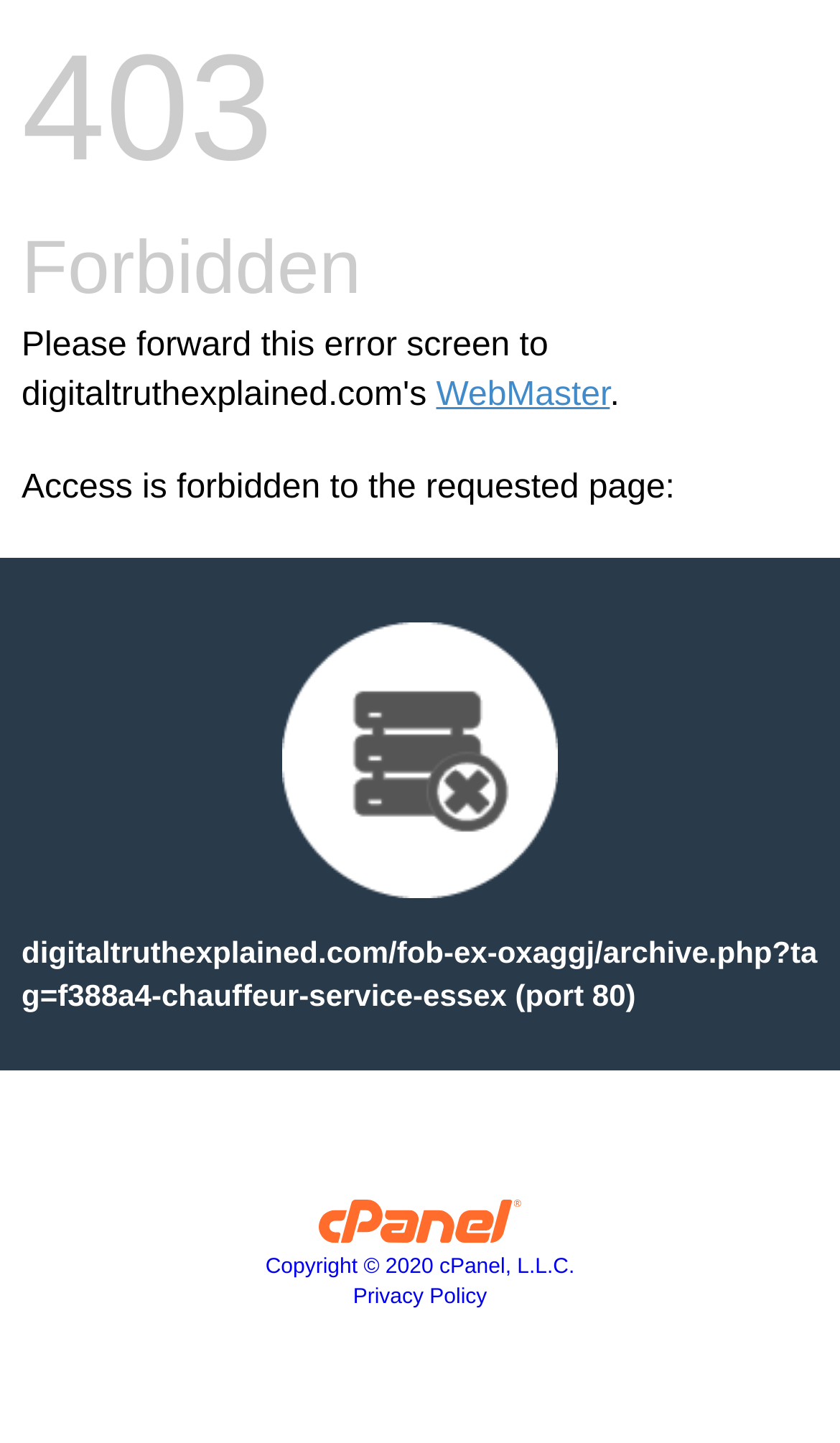What is the name of the requested page?
Give a one-word or short-phrase answer derived from the screenshot.

archive.php